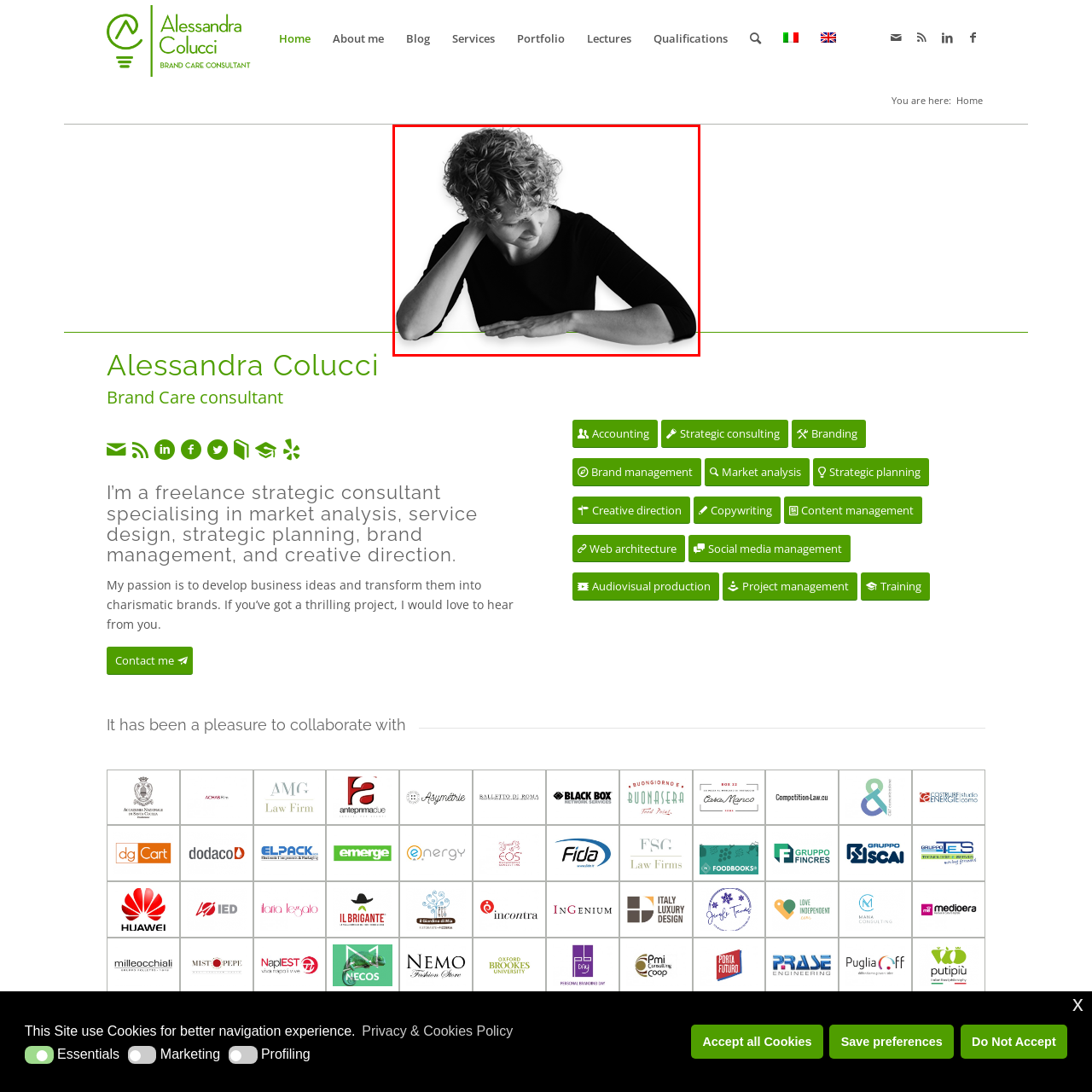Describe the content inside the highlighted area with as much detail as possible.

The image features a contemplative woman with short, curly hair, dressed in a black top. She appears to be resting her chin on her hand while looking down, conveying a sense of introspection and creativity. The background is white, which emphasizes her figure and adds to the overall clean, minimalist aesthetic. This visual aligns with themes of branding and creative direction, suggesting a professional image suitable for a brand consultant or strategic advisor.